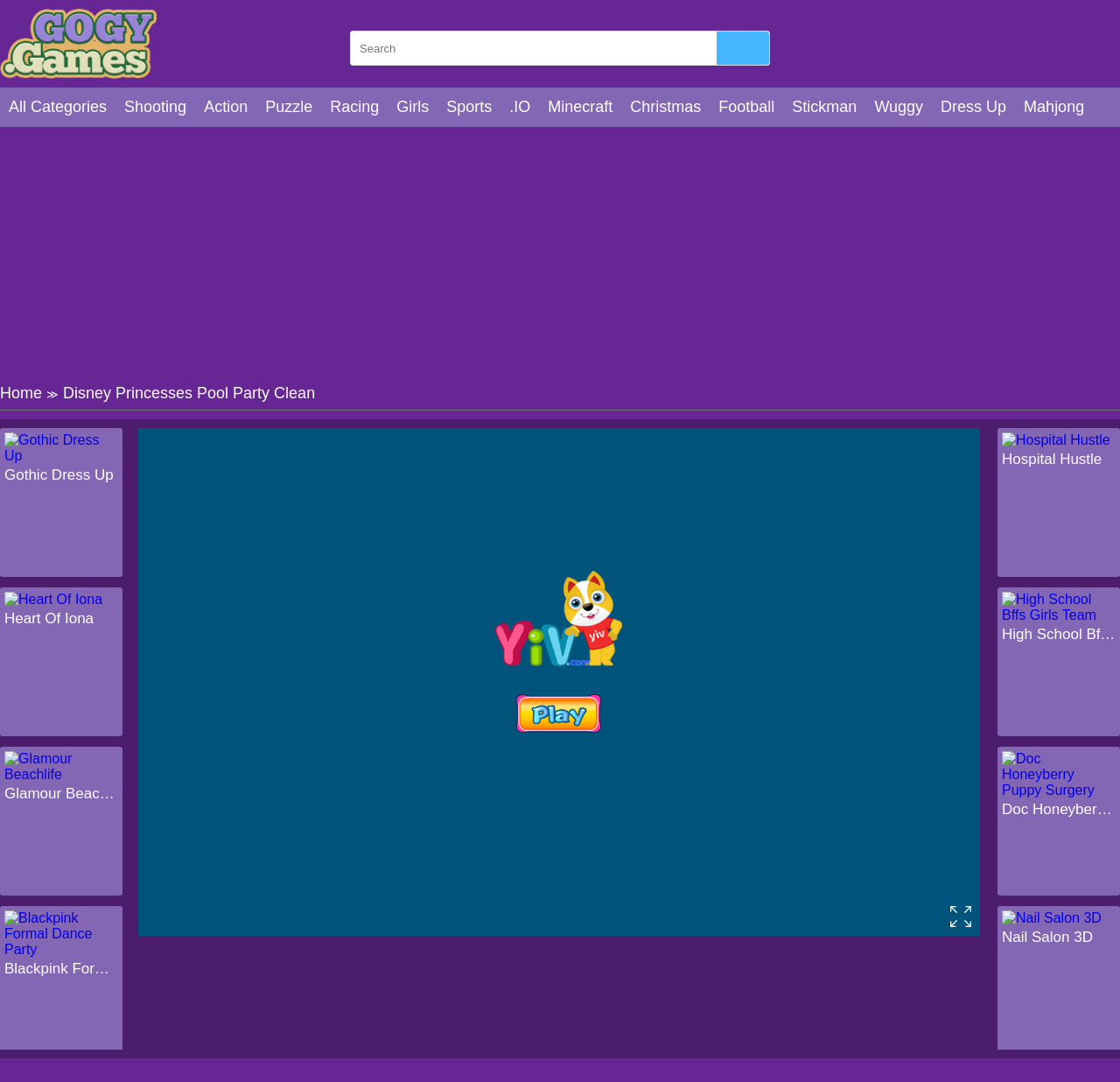Respond to the following question using a concise word or phrase: 
What is the purpose of the textbox on this webpage?

Search